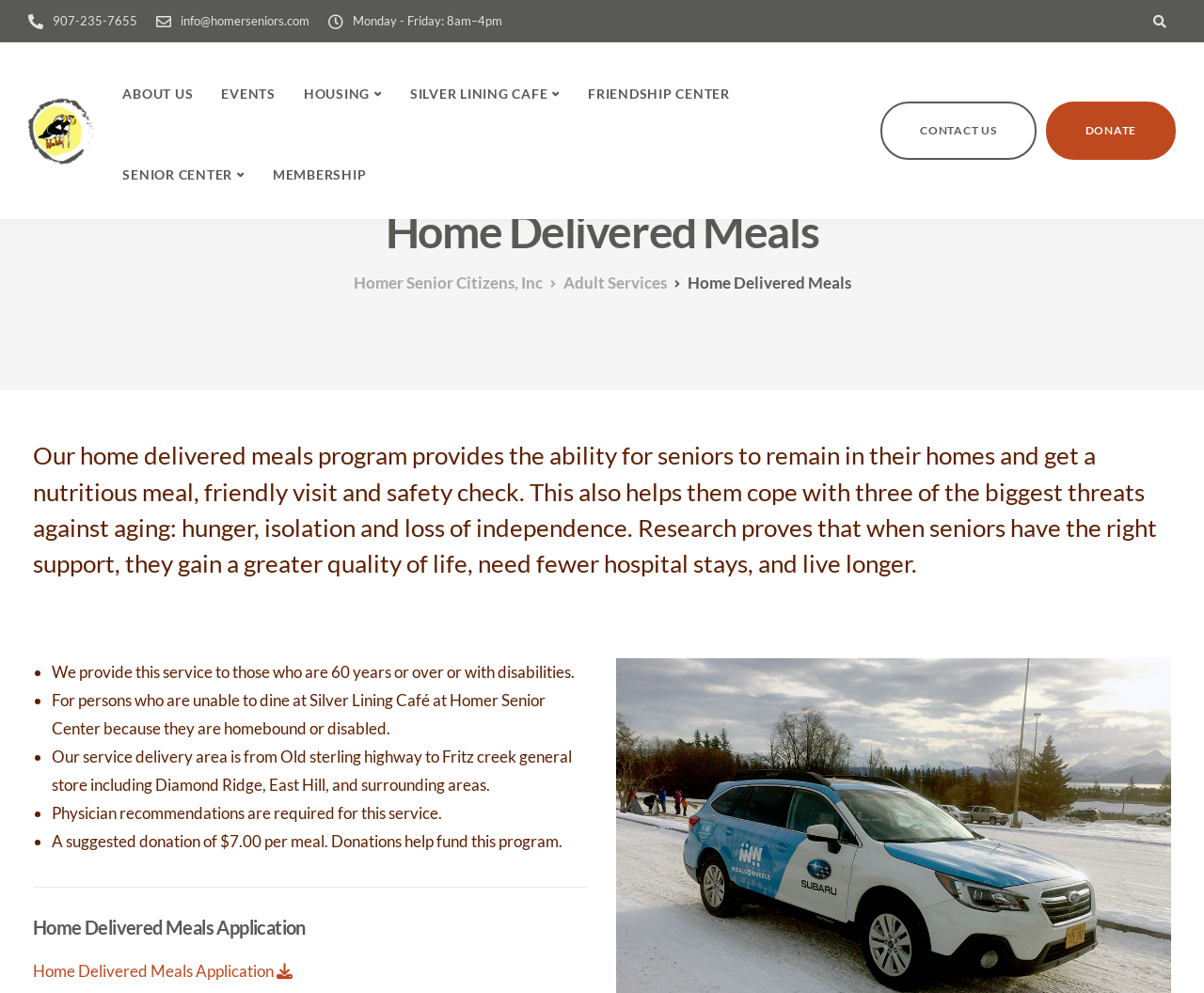Please find the bounding box coordinates of the element that needs to be clicked to perform the following instruction: "Call the phone number". The bounding box coordinates should be four float numbers between 0 and 1, represented as [left, top, right, bottom].

[0.044, 0.013, 0.122, 0.028]